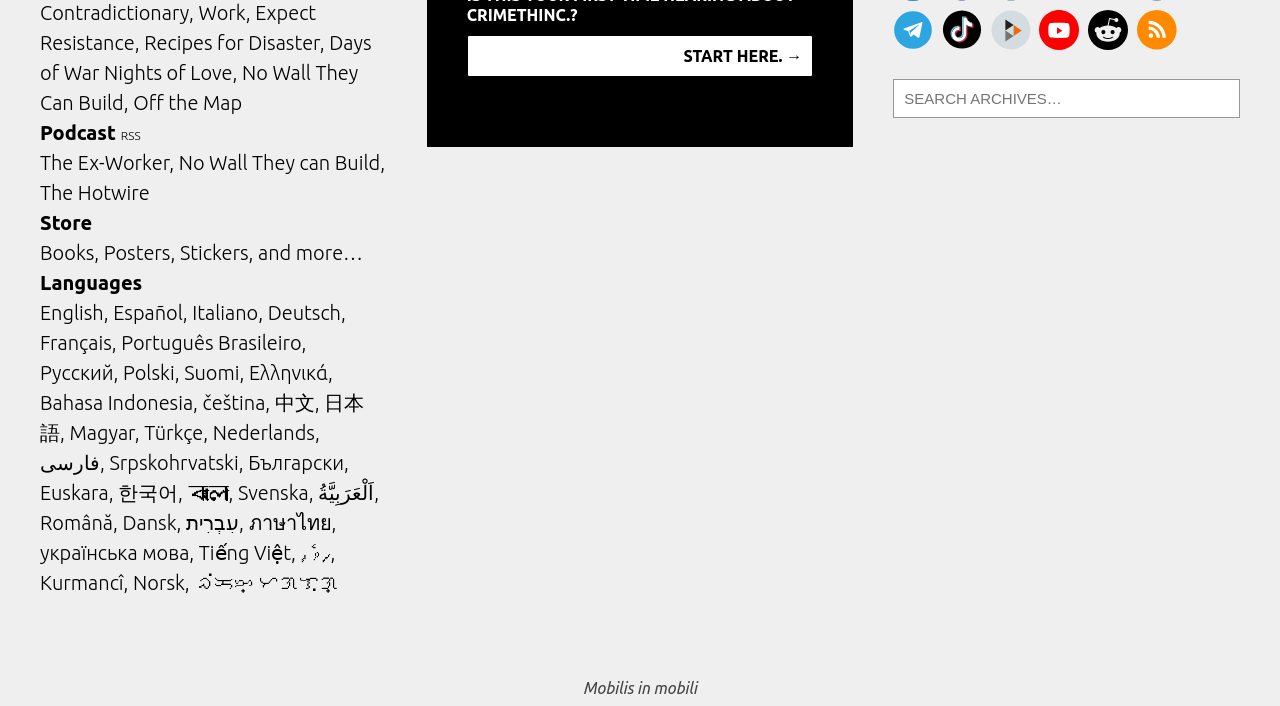What is the purpose of the 'START HERE. →' link?
Please use the image to provide a one-word or short phrase answer.

To guide new users